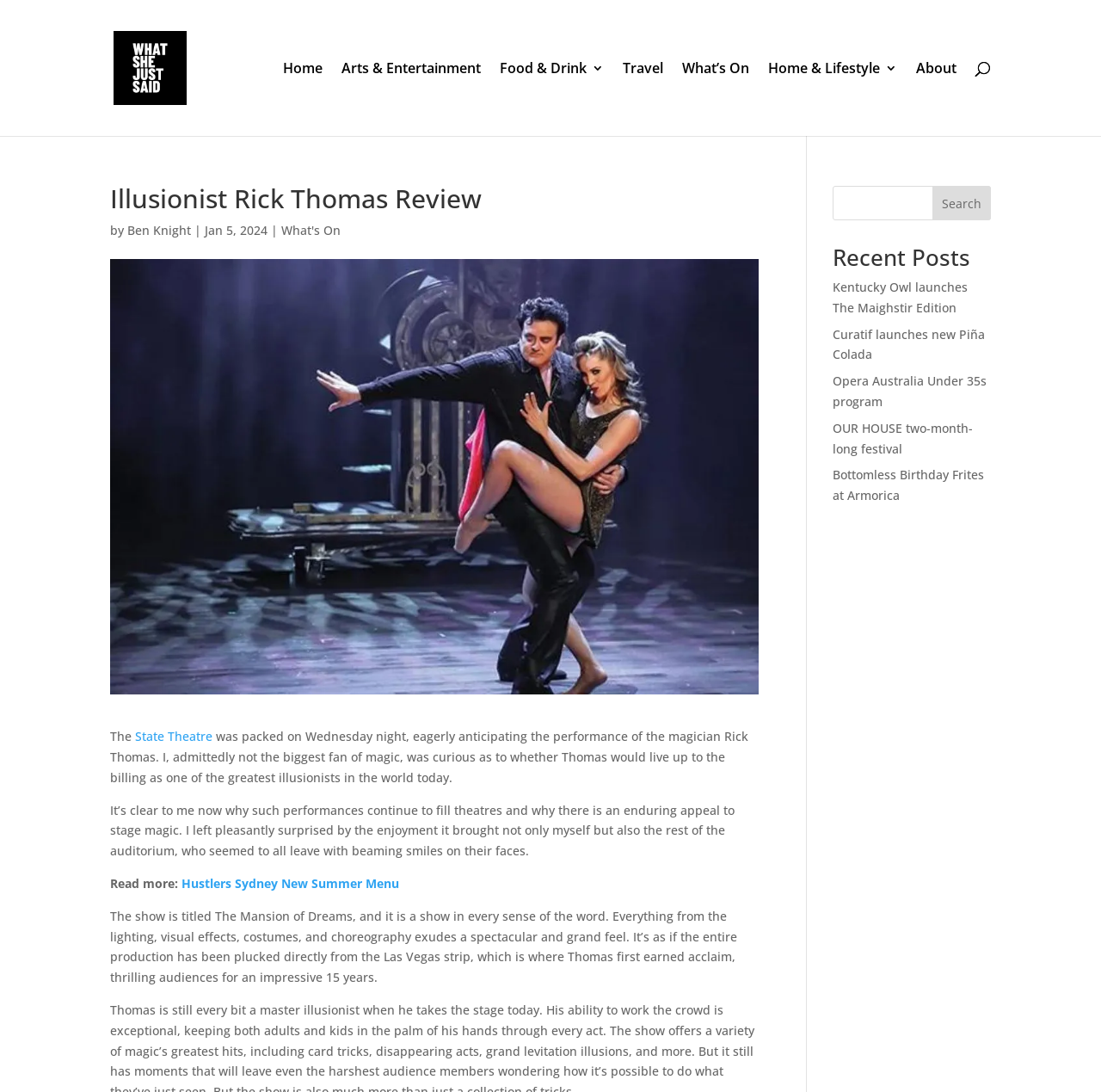Based on the element description aria-label="Search..." name="q" placeholder="Search...", identify the bounding box coordinates for the UI element. The coordinates should be in the format (top-left x, top-left y, bottom-right x, bottom-right y) and within the 0 to 1 range.

None